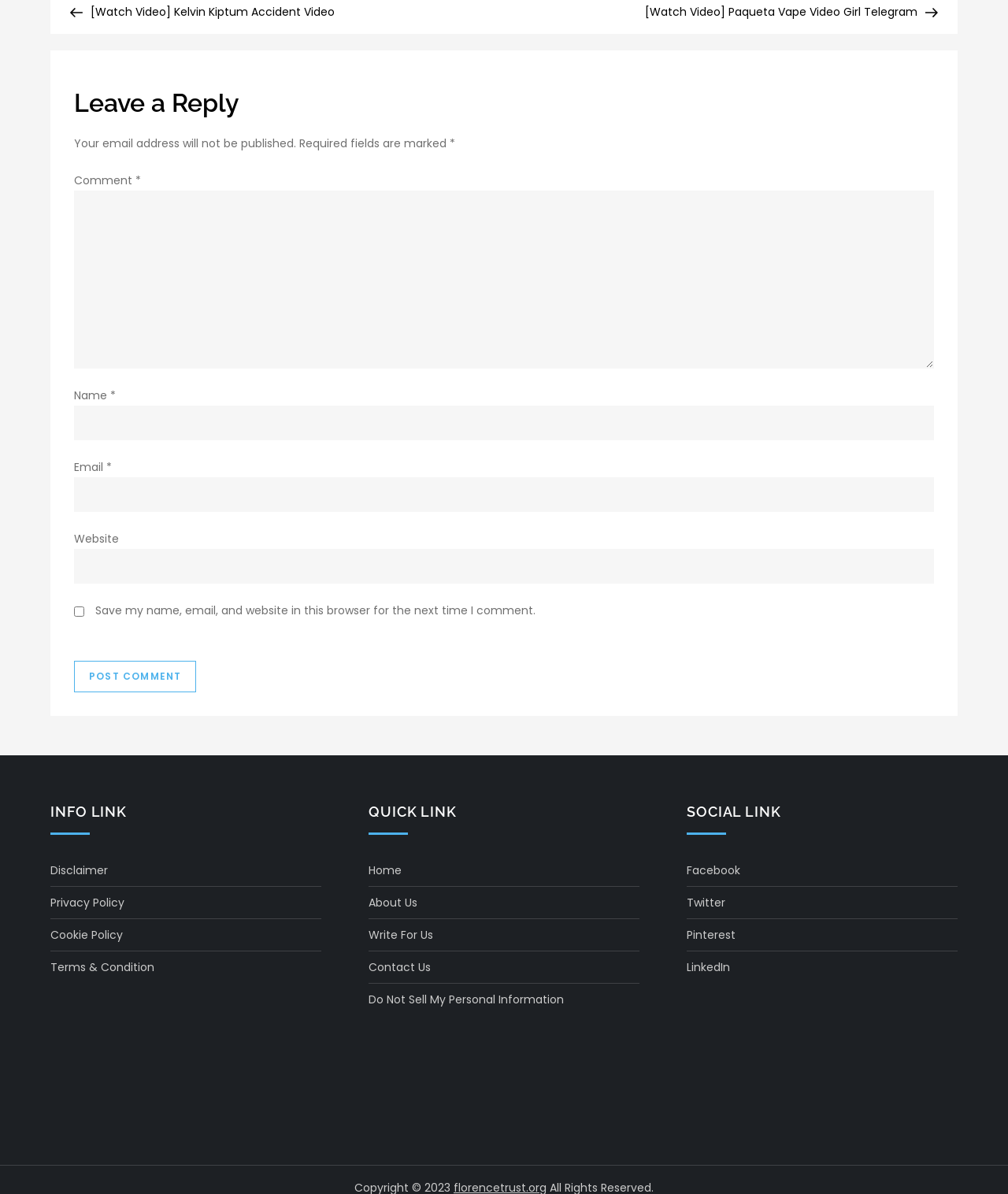Please answer the following question using a single word or phrase: 
What is the label of the first textbox?

Comment